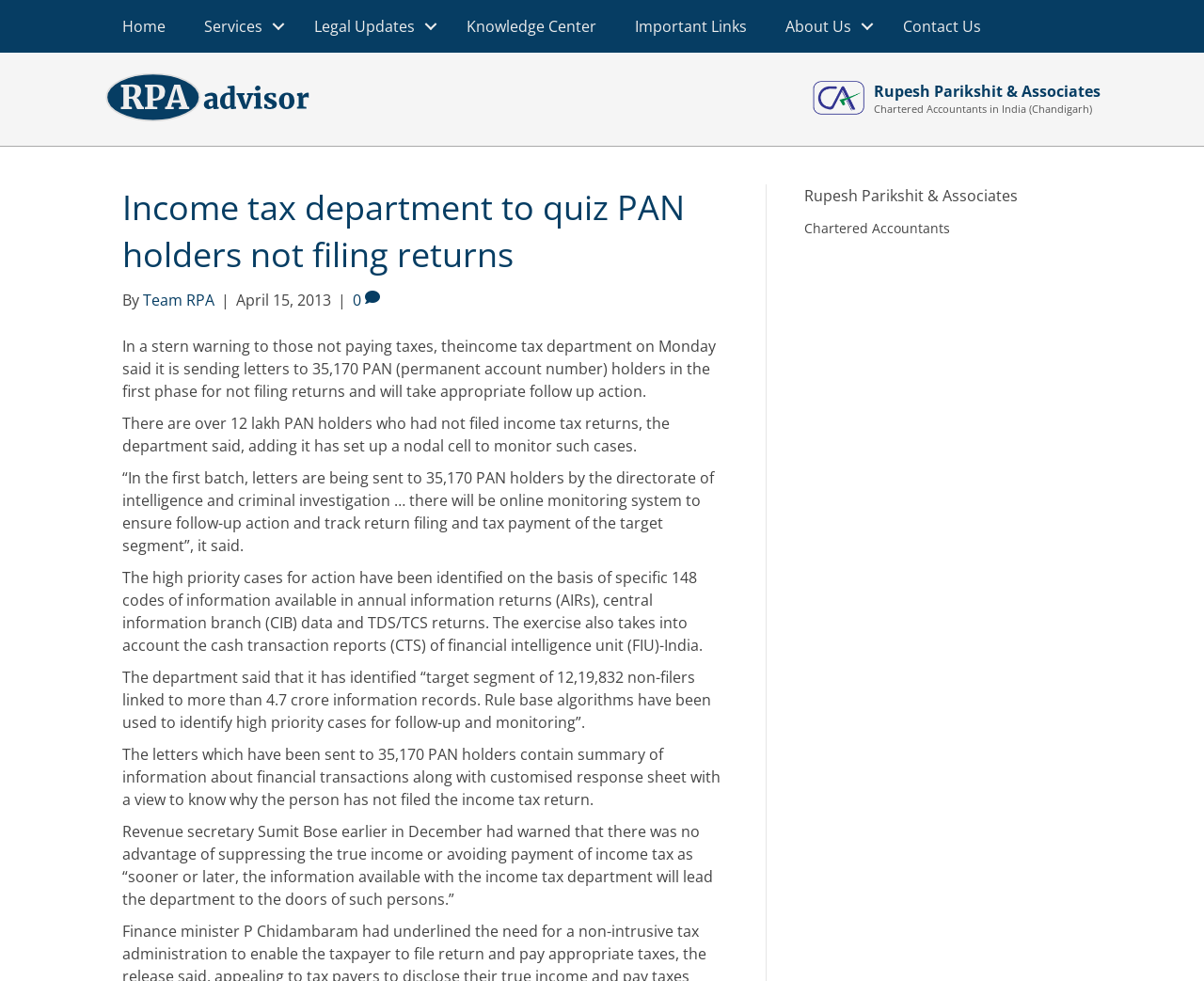Provide a short answer to the following question with just one word or phrase: What is the purpose of the letters being sent to PAN holders?

To know why they haven't filed income tax returns